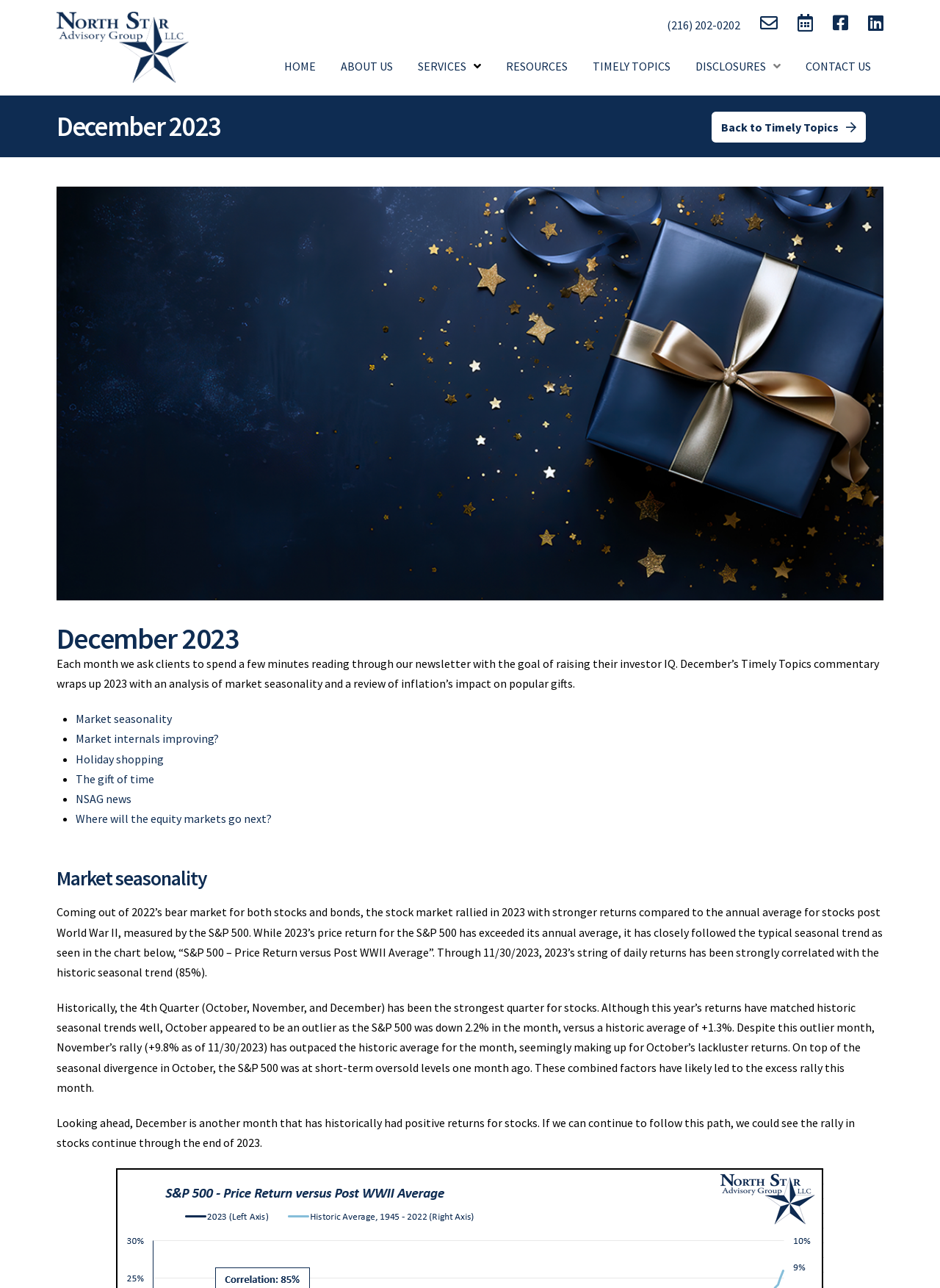Find the bounding box coordinates of the element to click in order to complete the given instruction: "Click the Image link."

[0.06, 0.006, 0.107, 0.04]